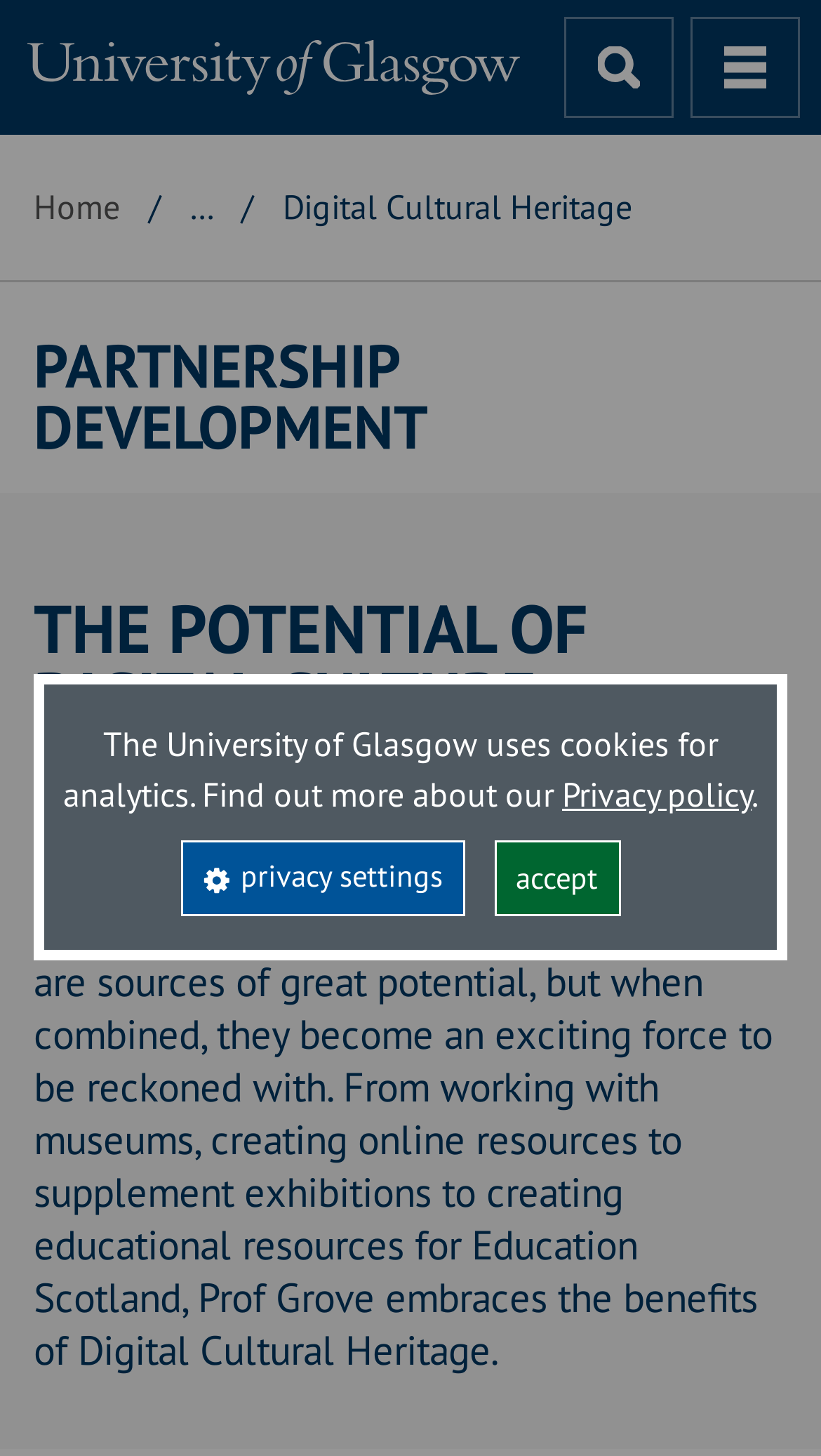Please reply to the following question using a single word or phrase: 
What is the name of the professor mentioned in the article?

Prof Grove